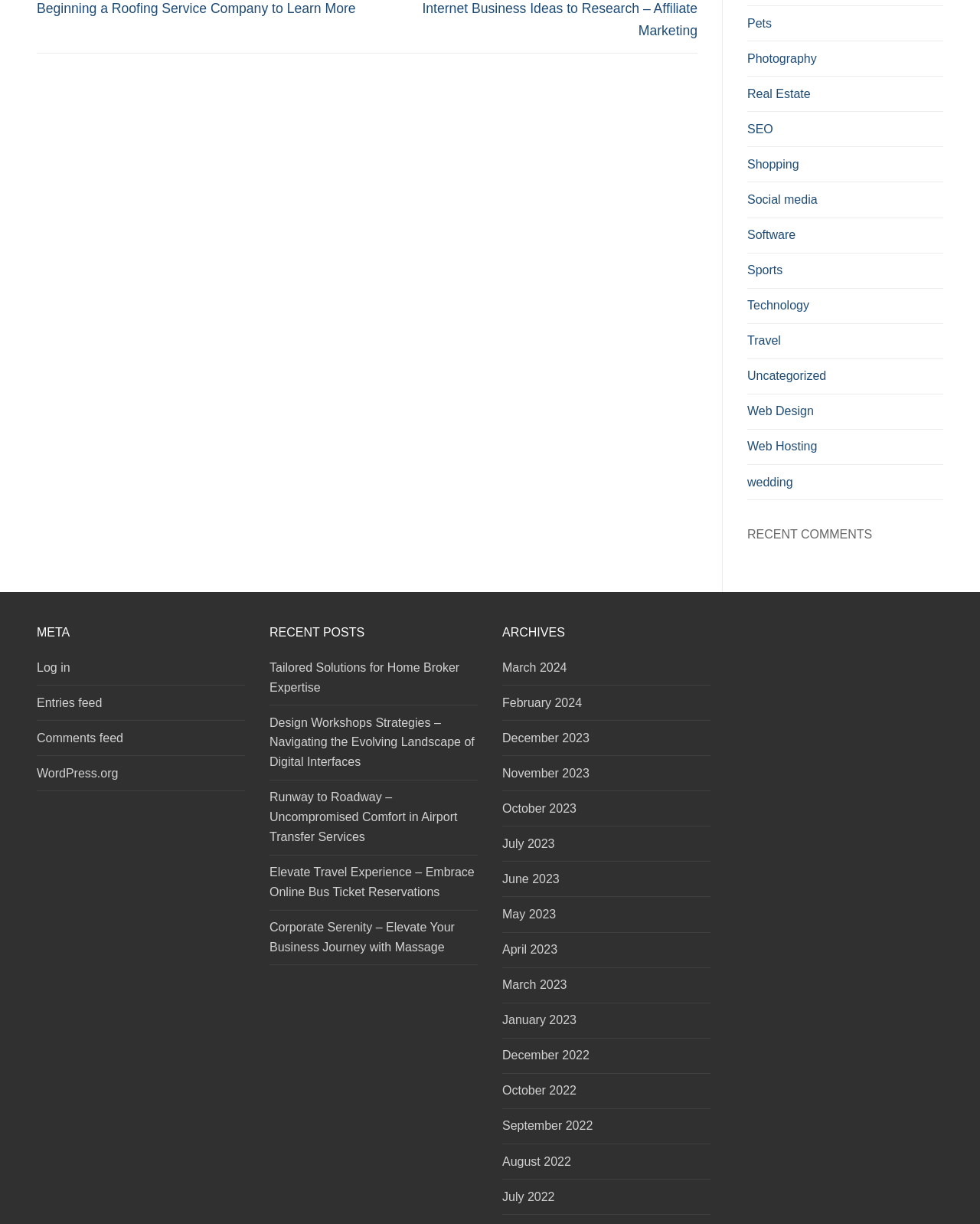Please determine the bounding box coordinates of the element to click on in order to accomplish the following task: "Log in". Ensure the coordinates are four float numbers ranging from 0 to 1, i.e., [left, top, right, bottom].

[0.038, 0.537, 0.25, 0.56]